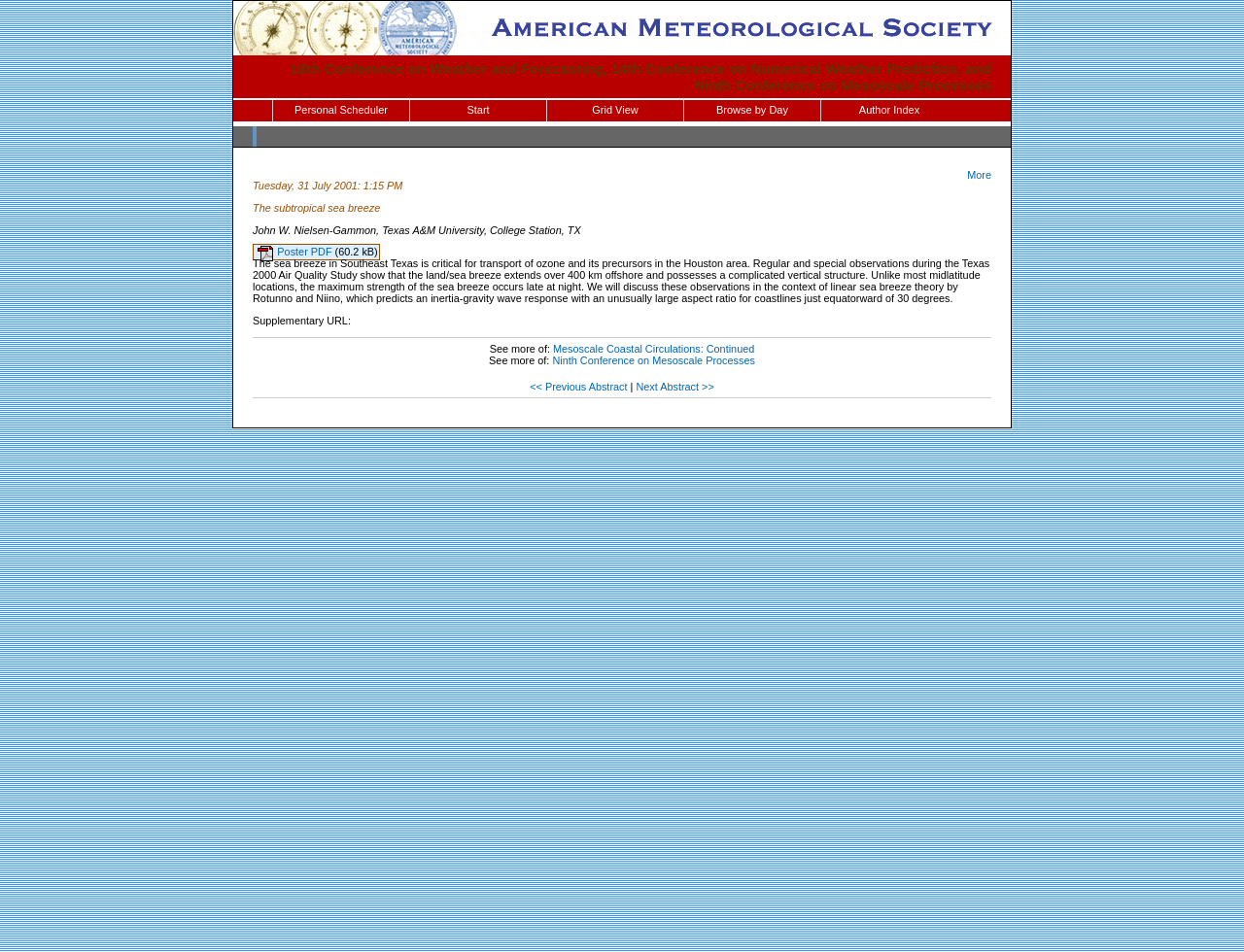Using the webpage screenshot, find the UI element described by Next Abstract >>. Provide the bounding box coordinates in the format (top-left x, top-left y, bottom-right x, bottom-right y), ensuring all values are floating point numbers between 0 and 1.

[0.511, 0.4, 0.574, 0.412]